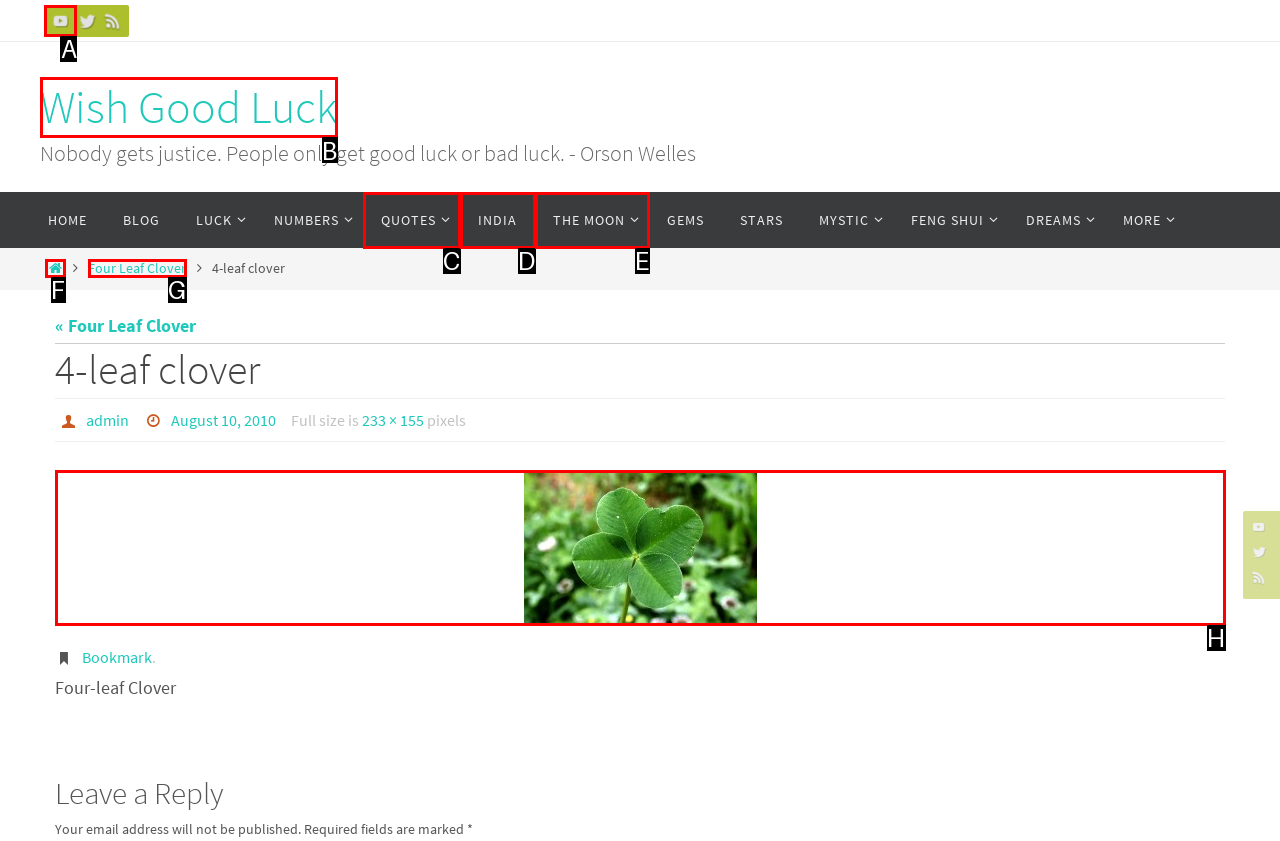Which HTML element should be clicked to complete the task: Click on the YouTube link? Answer with the letter of the corresponding option.

A